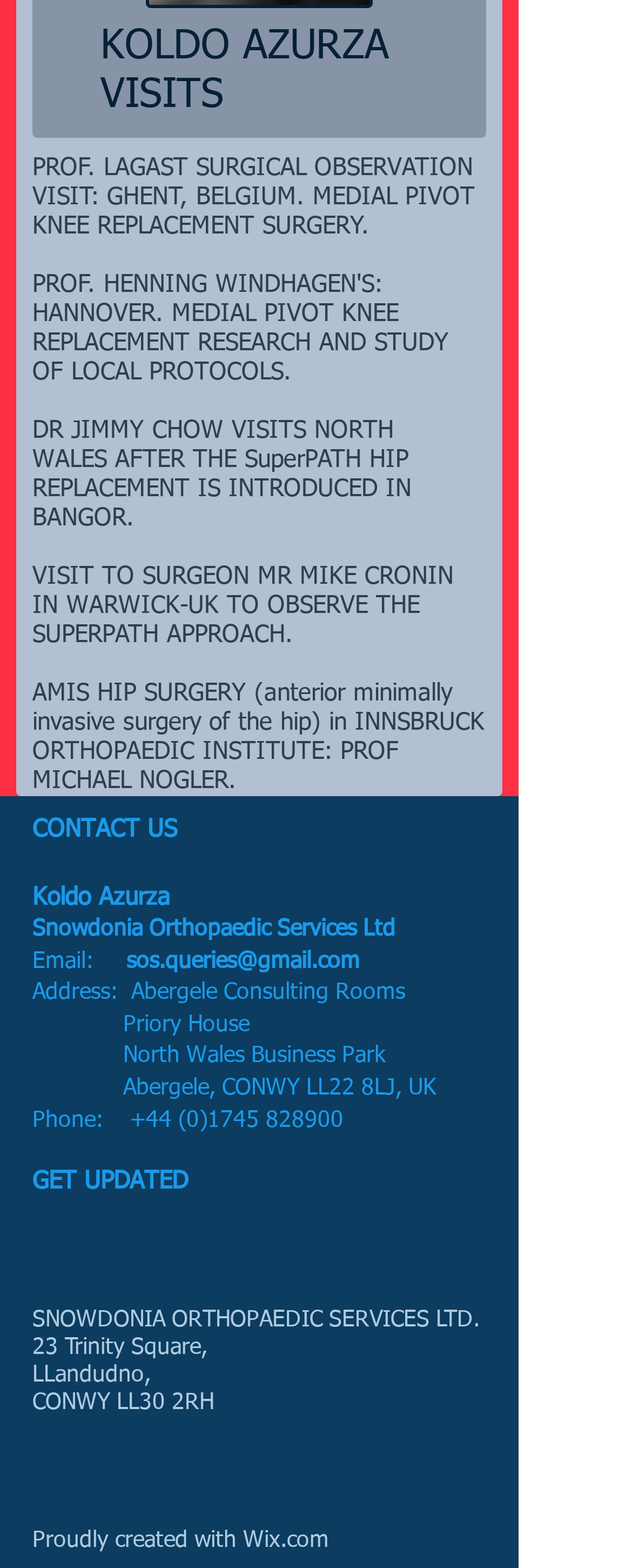Respond to the question below with a single word or phrase: What is the name of the orthopaedic service?

Snowdonia Orthopaedic Services Ltd